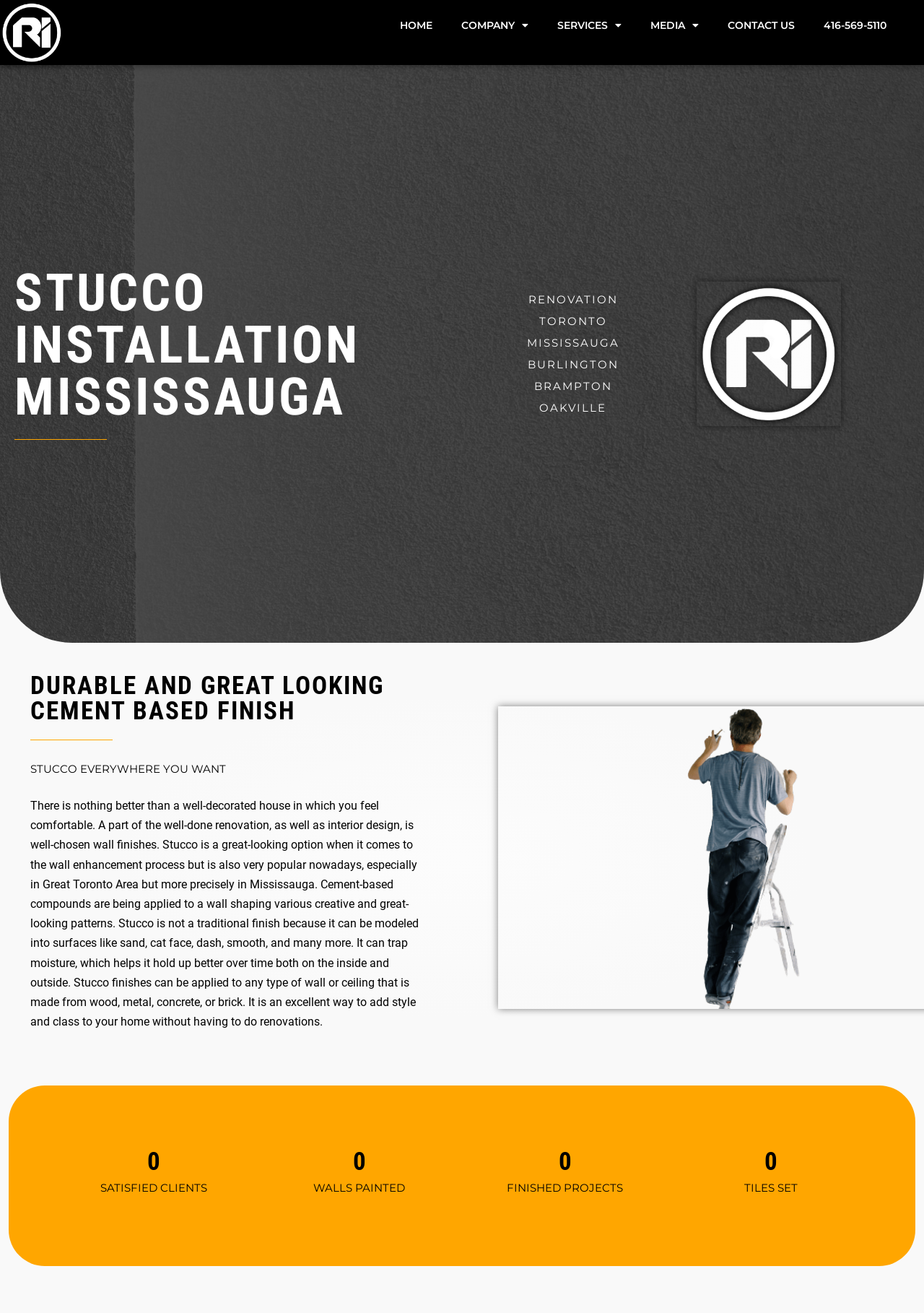What is the purpose of stucco?
Please give a detailed and elaborate answer to the question based on the image.

According to the webpage, stucco is an excellent way to add style and class to your home without having to do renovations, which suggests that its purpose is to enhance the aesthetic appeal of a home.